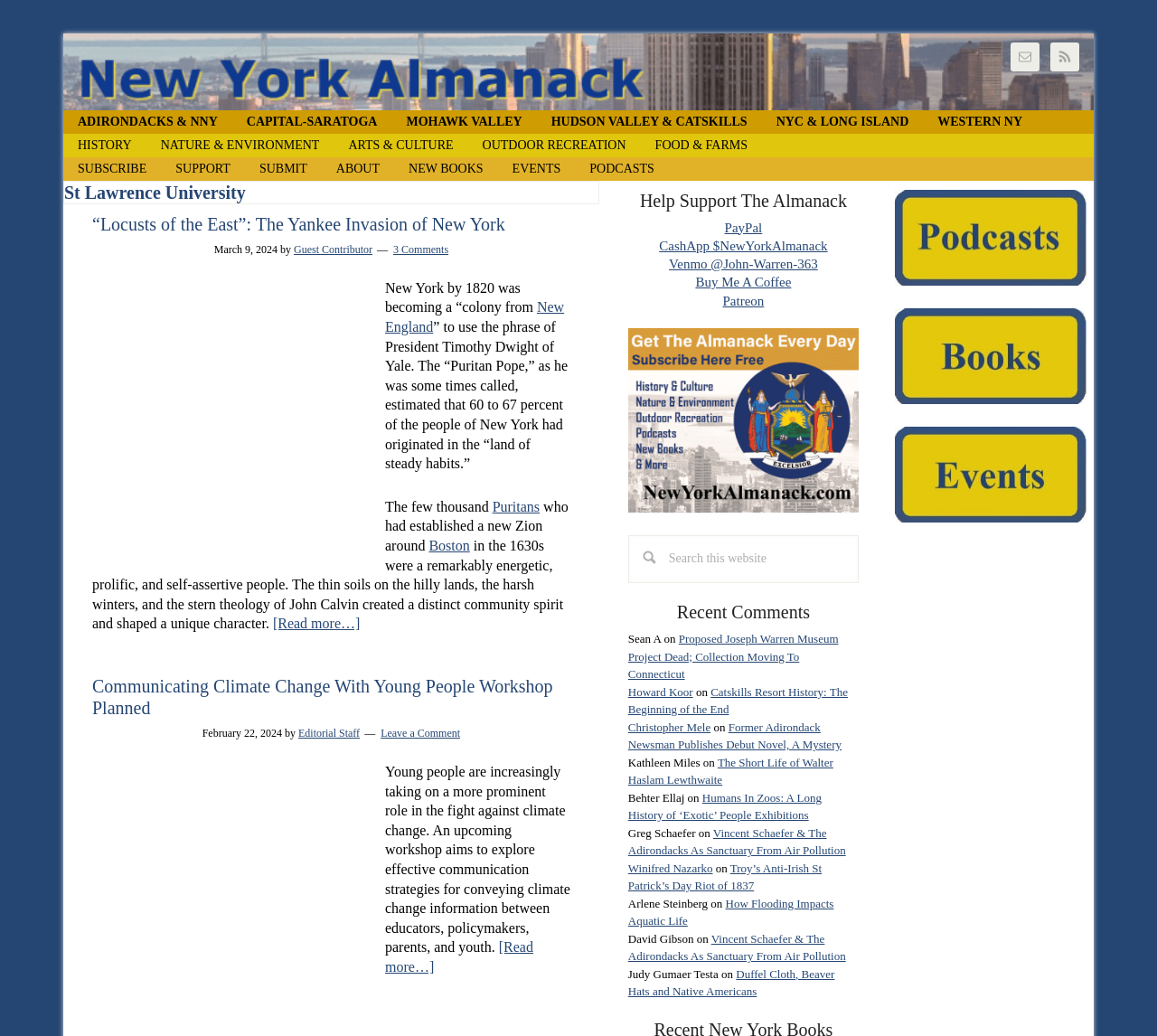Use a single word or phrase to respond to the question:
What is the name of the university mentioned on the webpage?

St Lawrence University